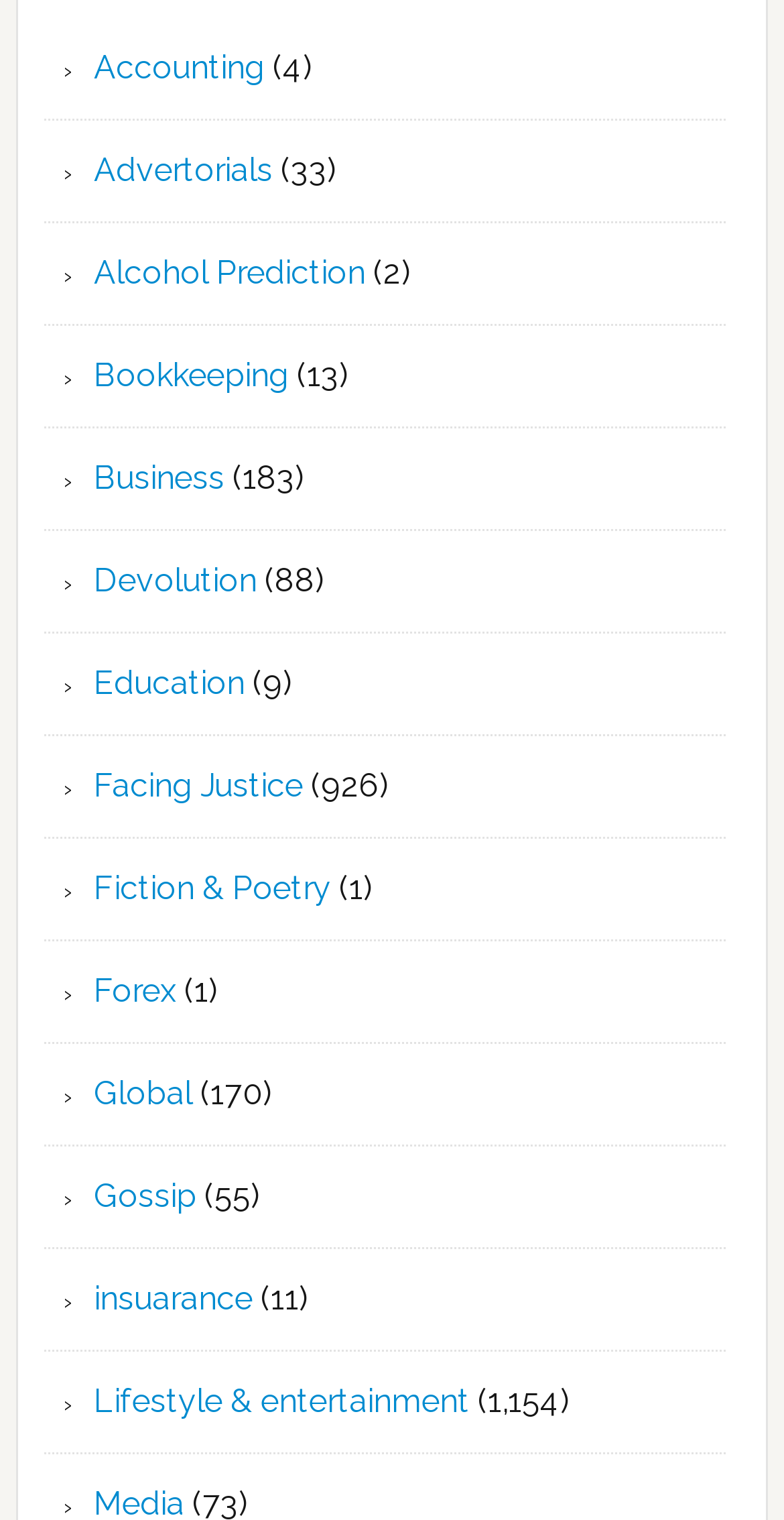How many articles are in the 'Facing Justice' category?
Please answer the question with as much detail as possible using the screenshot.

I found a link element with the text 'Facing Justice' and a corresponding StaticText element with the text '(926)'. This implies that there are 926 articles in the 'Facing Justice' category.